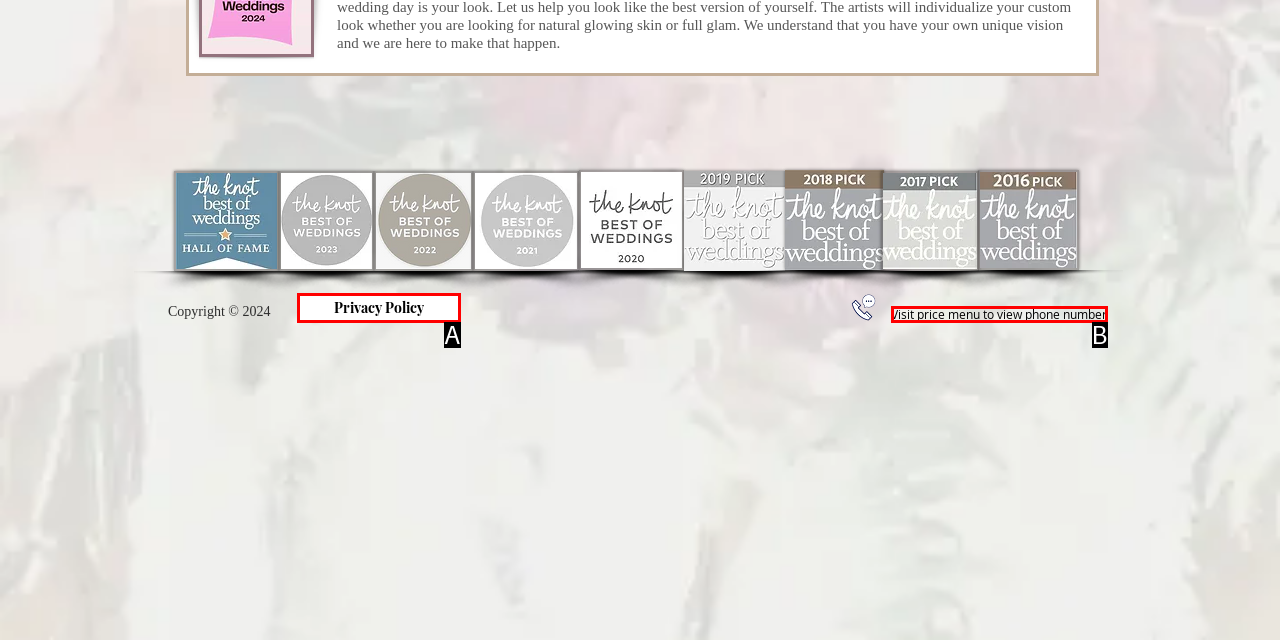Match the element description to one of the options: Privacy Policy
Respond with the corresponding option's letter.

A